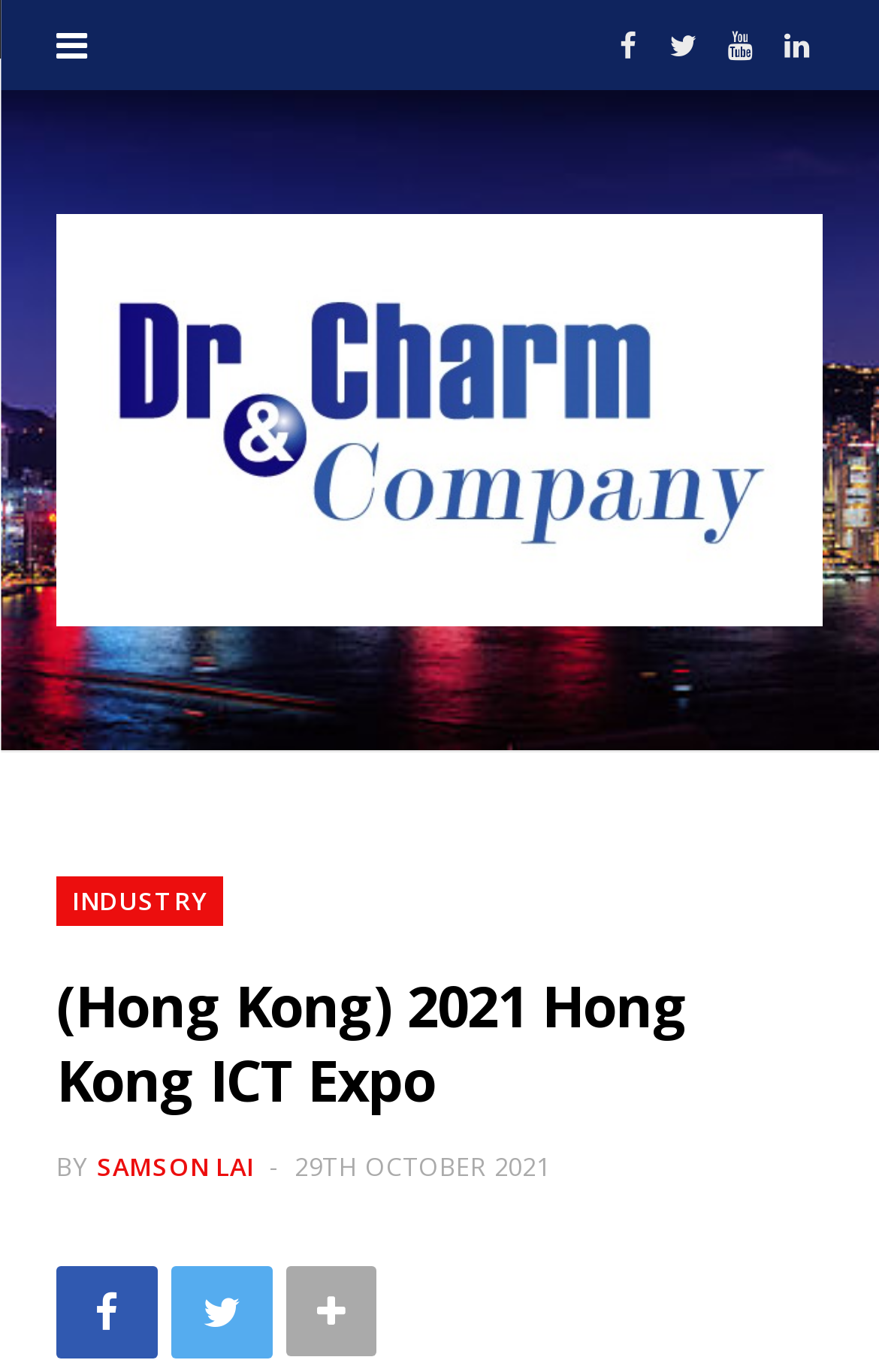Who is the author of the article?
Please use the image to provide a one-word or short phrase answer.

SAMSON LAI